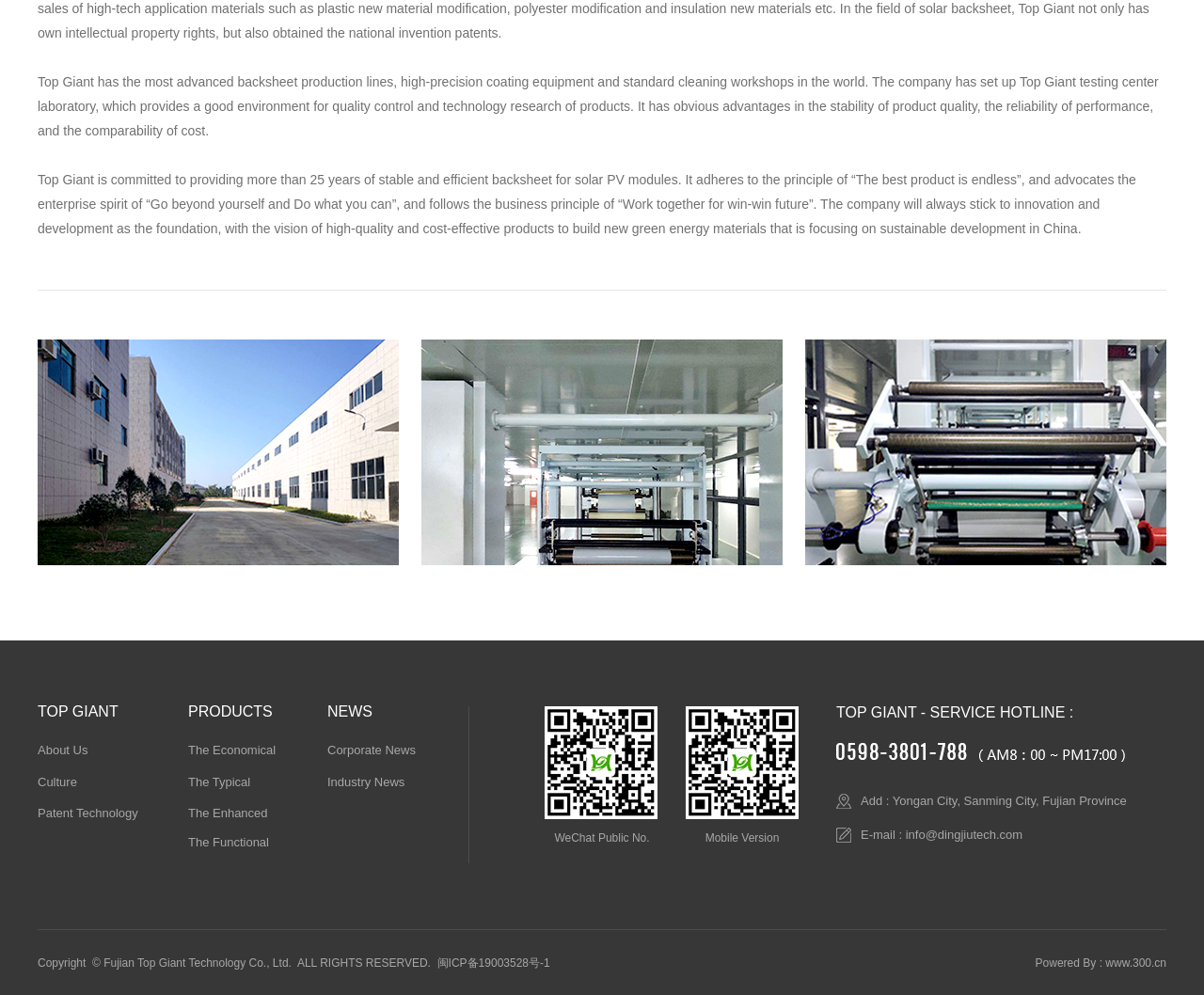Please locate the bounding box coordinates for the element that should be clicked to achieve the following instruction: "Visit the company's website". Ensure the coordinates are given as four float numbers between 0 and 1, i.e., [left, top, right, bottom].

[0.918, 0.961, 0.969, 0.974]